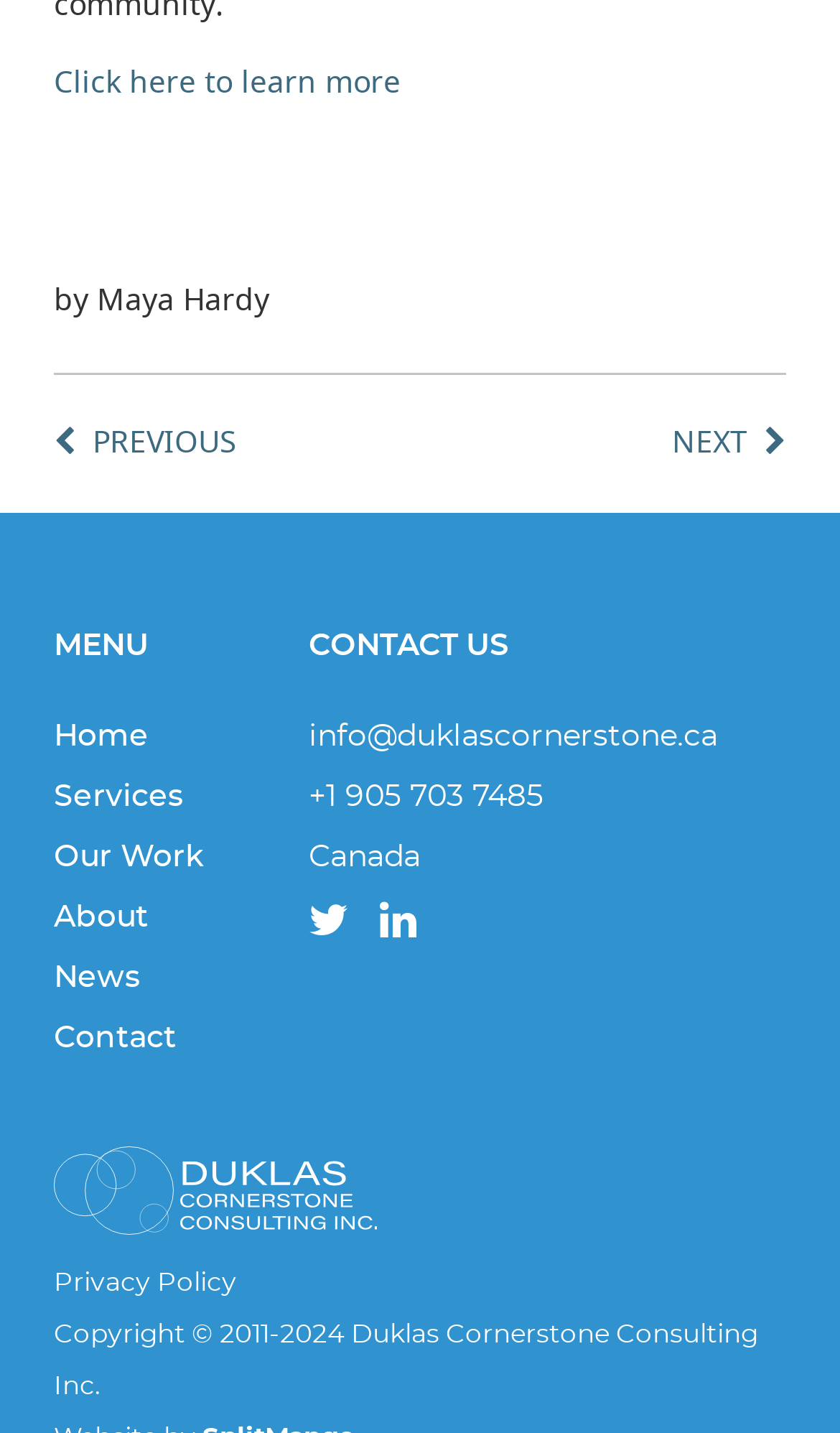How many main menu items are there?
Based on the visual content, answer with a single word or a brief phrase.

6